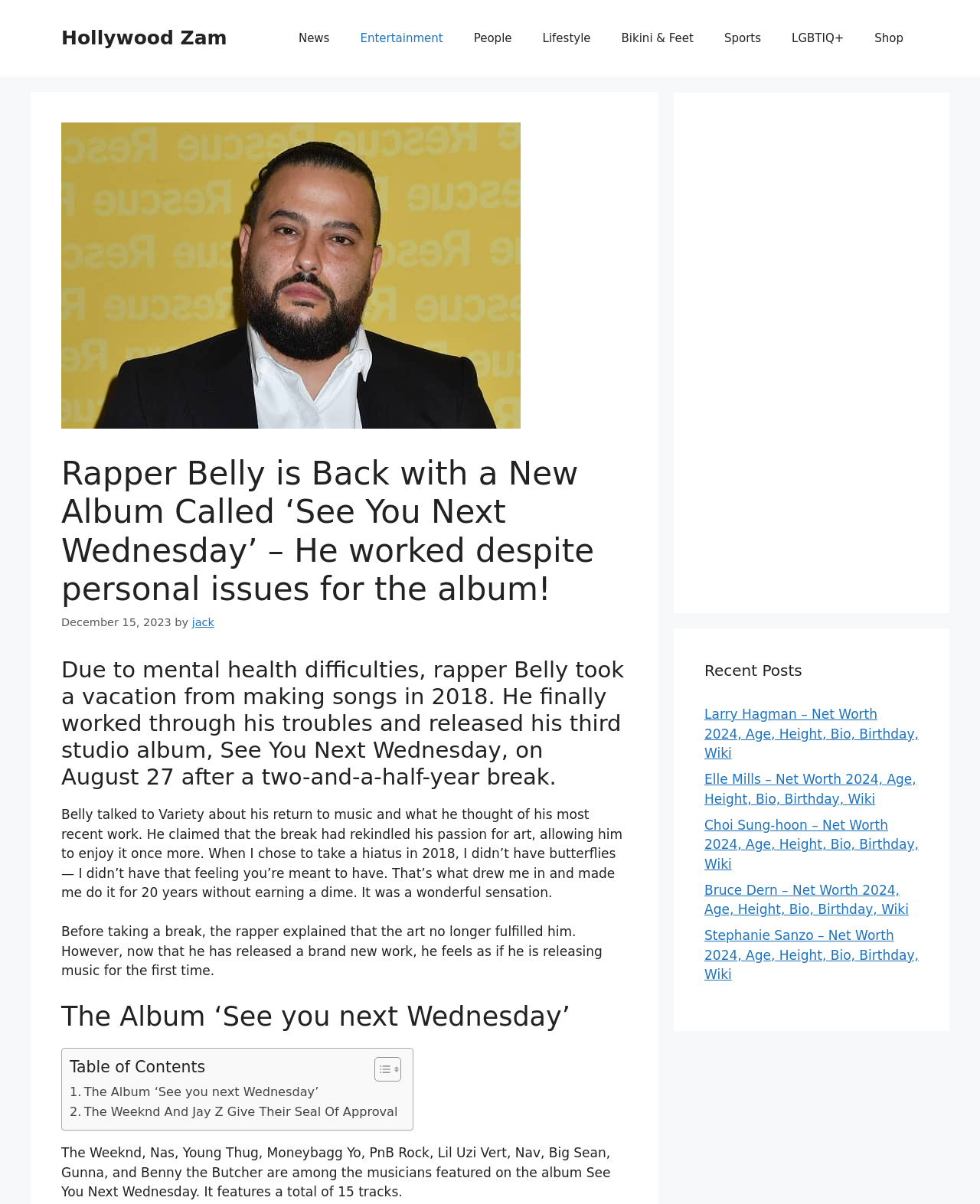Indicate the bounding box coordinates of the element that needs to be clicked to satisfy the following instruction: "Play the album". The coordinates should be four float numbers between 0 and 1, i.e., [left, top, right, bottom].

None